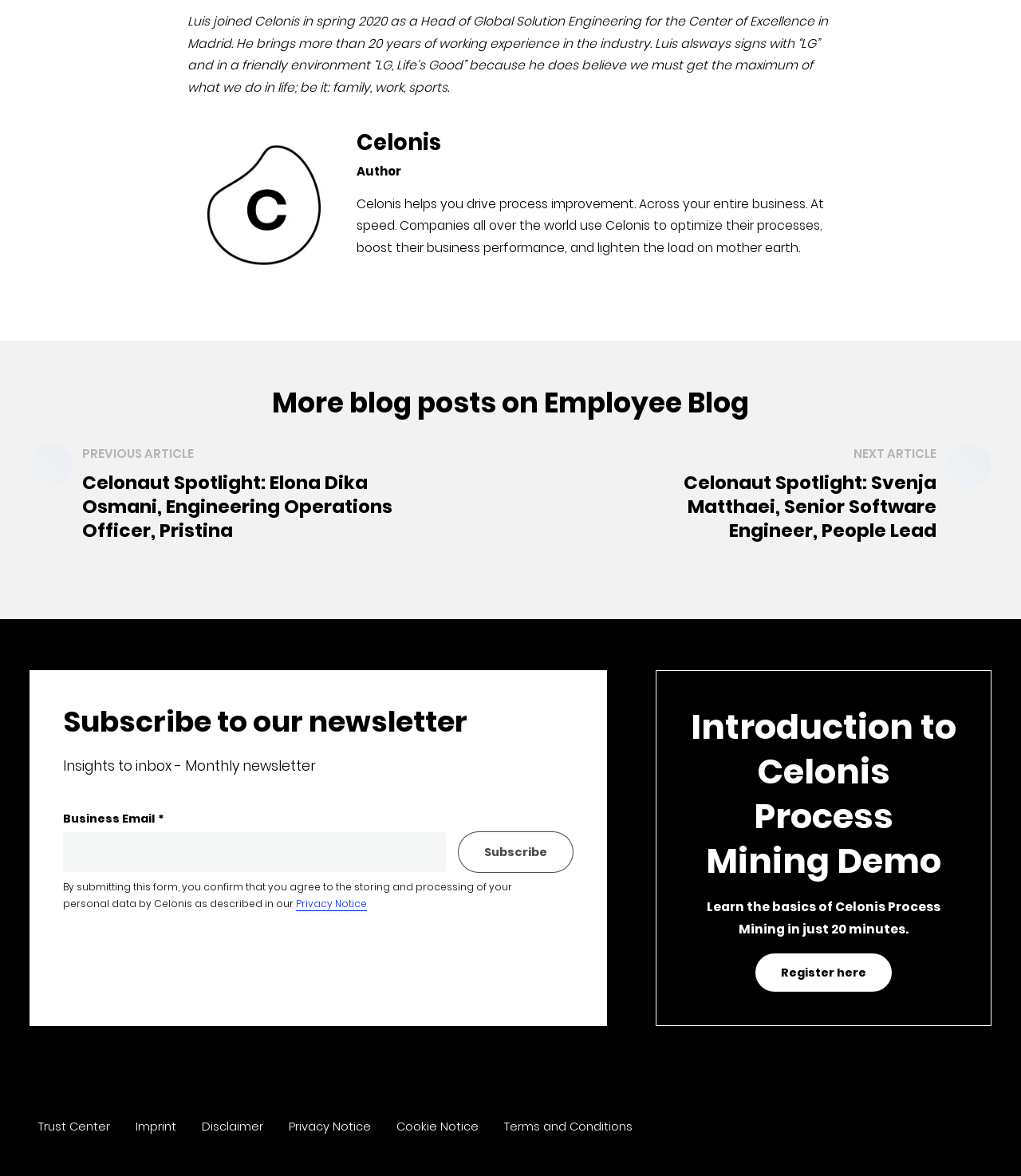How can I learn more about Celonis Process Mining?
Use the screenshot to answer the question with a single word or phrase.

Register for a demo